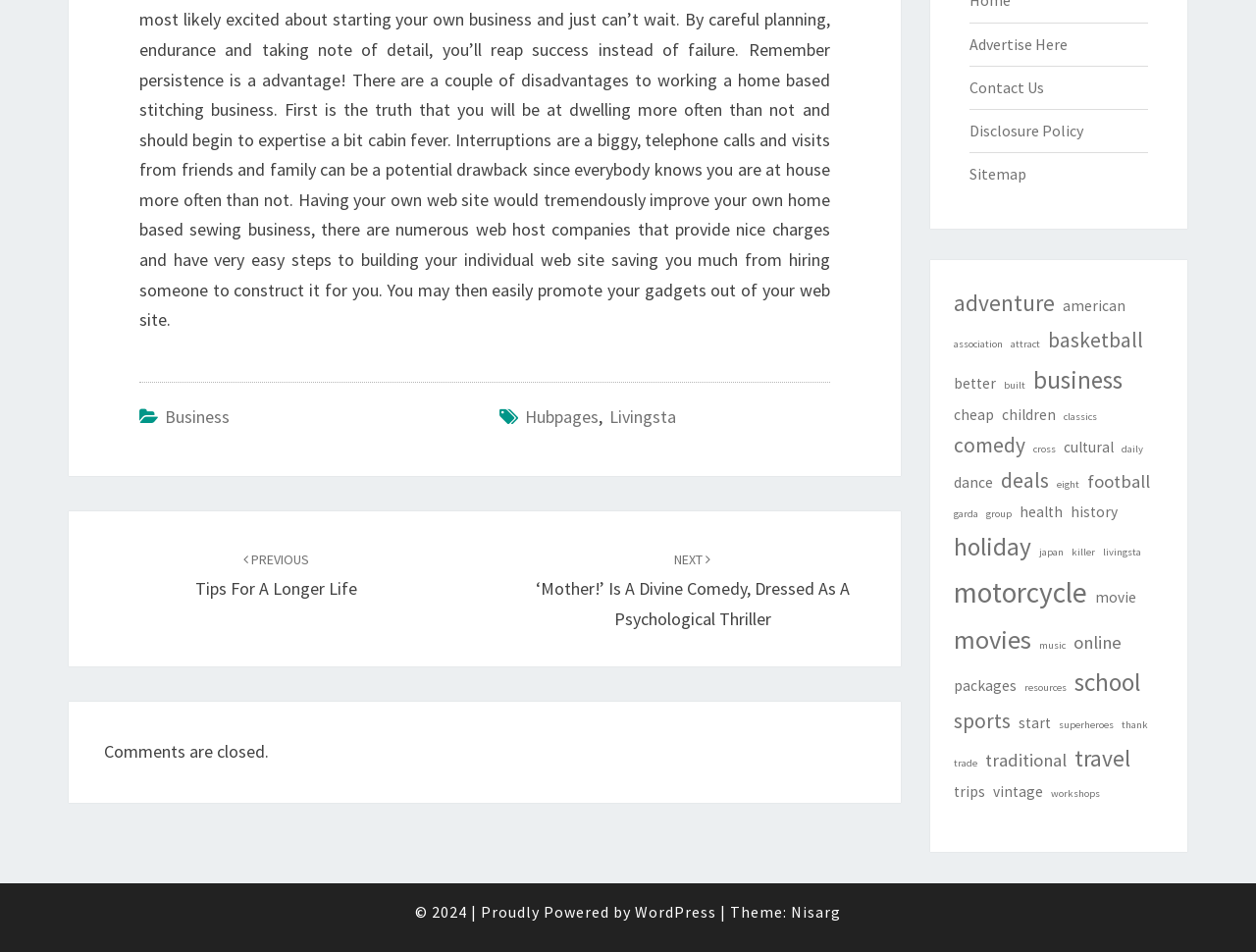Please reply to the following question using a single word or phrase: 
What is the name of the website?

Livingsta